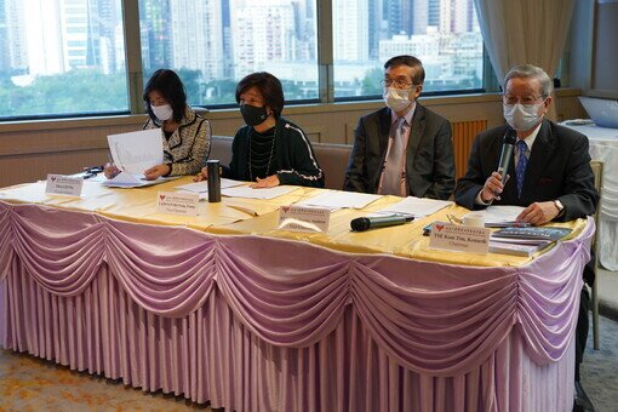Analyze the image and give a detailed response to the question:
What is the fourth individual doing?

The caption describes the fourth individual as 'speaking into a microphone', suggesting that they are leading the meeting or presenting information to the group.